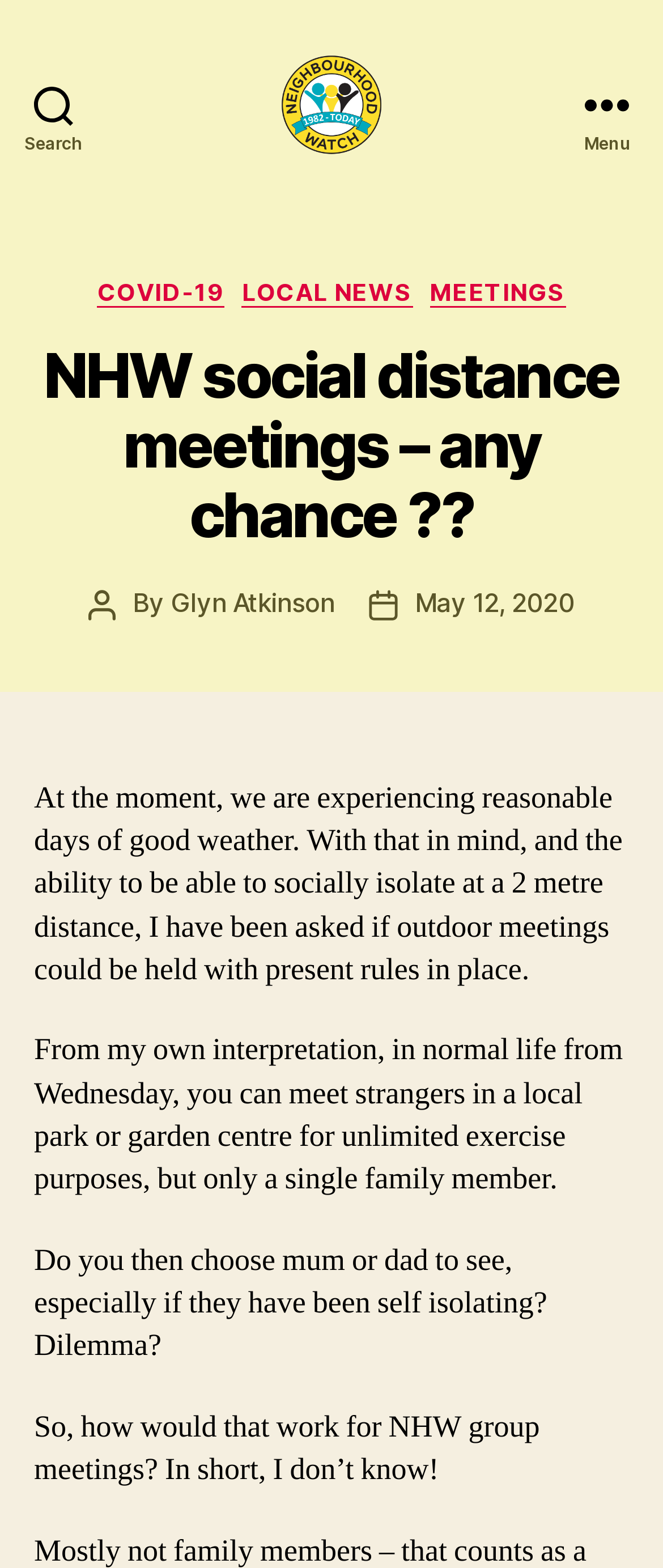Find the bounding box coordinates of the clickable area required to complete the following action: "Visit North East Lincolnshire Neighbourhood Networking".

[0.423, 0.034, 0.577, 0.099]